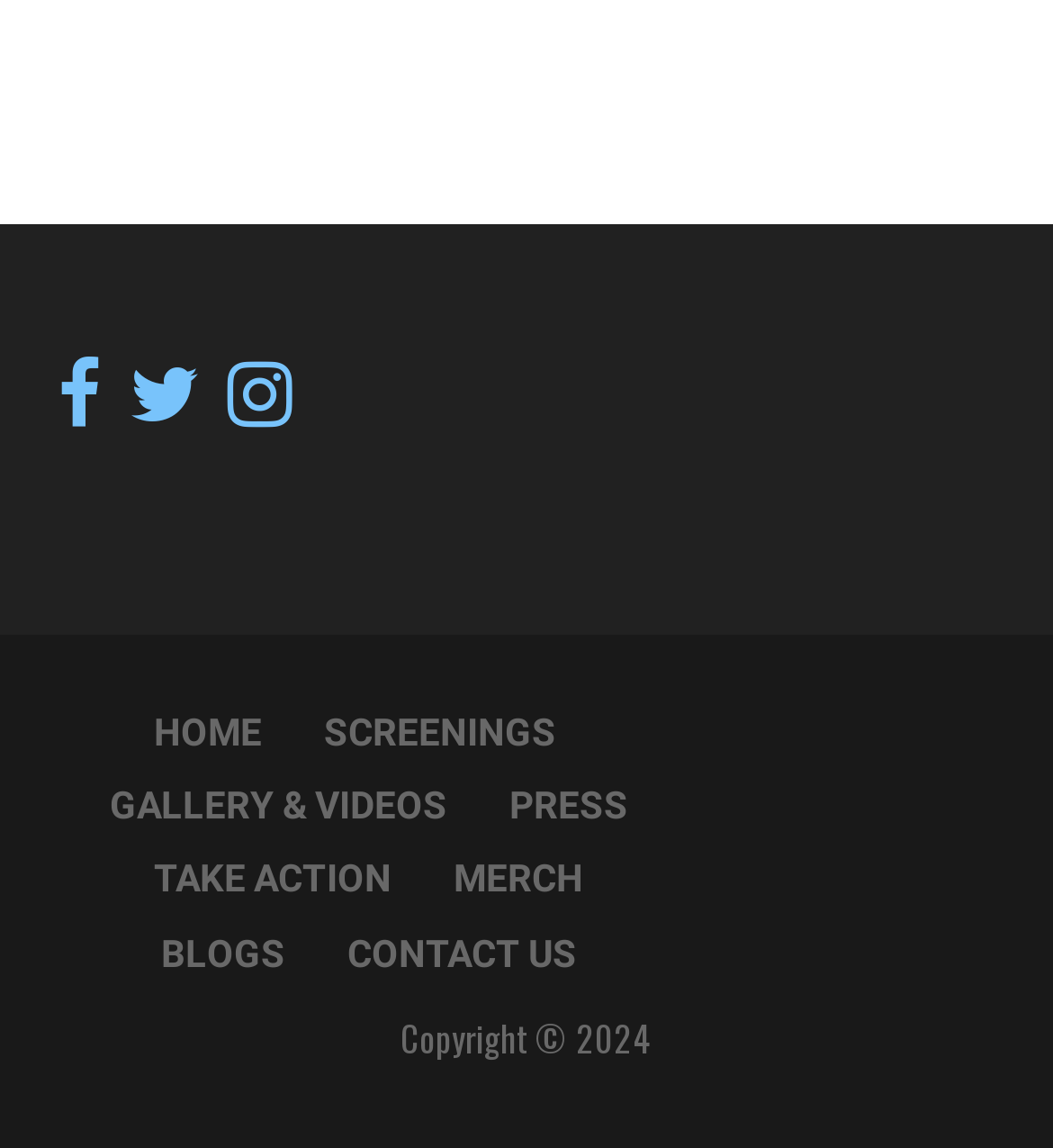Can you pinpoint the bounding box coordinates for the clickable element required for this instruction: "check press releases"? The coordinates should be four float numbers between 0 and 1, i.e., [left, top, right, bottom].

[0.484, 0.683, 0.597, 0.735]